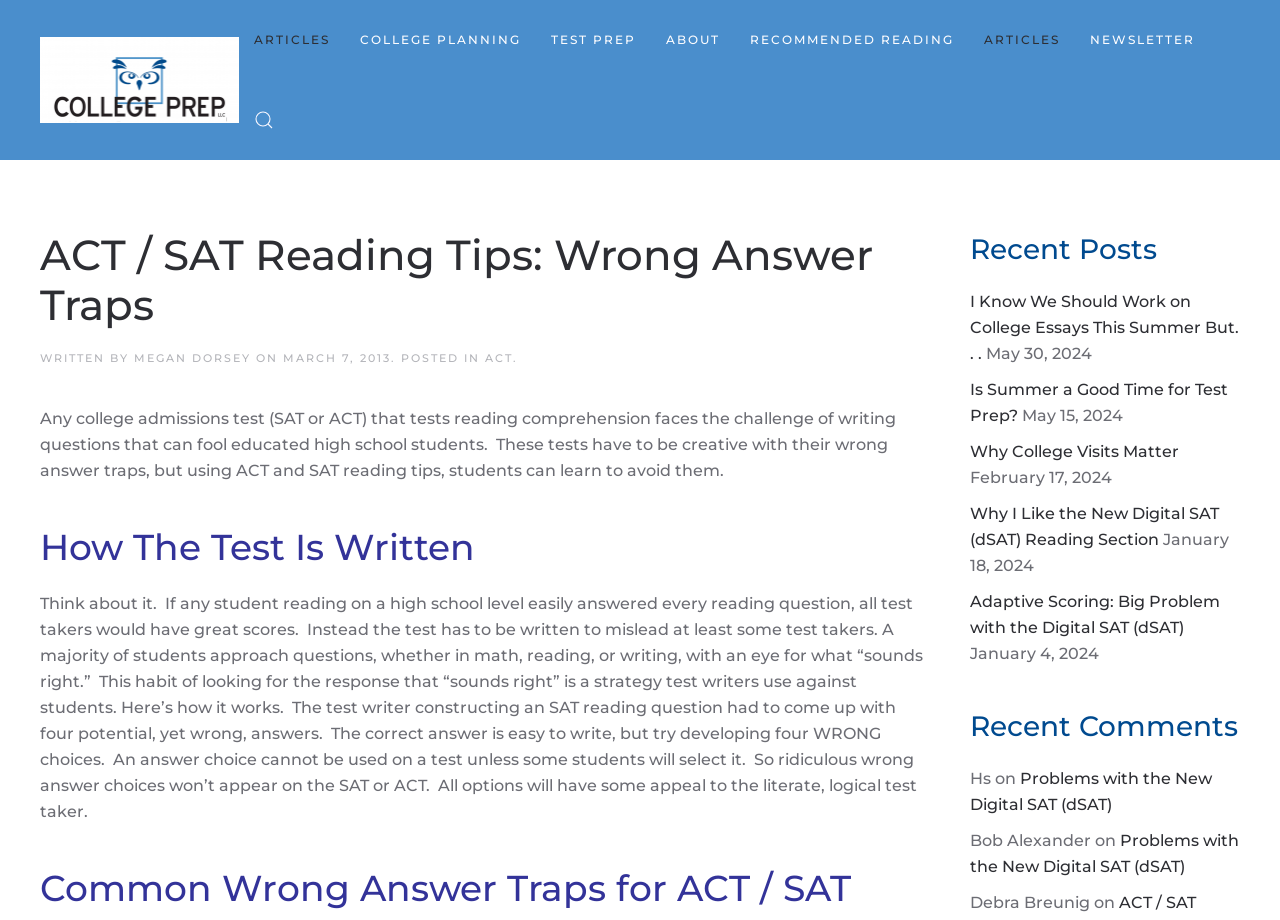Using the information in the image, give a detailed answer to the following question: What is the title of the webpage?

The title of the webpage can be found at the top of the page, which is 'ACT / SAT Reading Tips: Wrong Answer Traps – College Prep Results'. This title indicates that the webpage is about providing tips and strategies for students to avoid wrong answer traps in ACT and SAT reading comprehension tests.